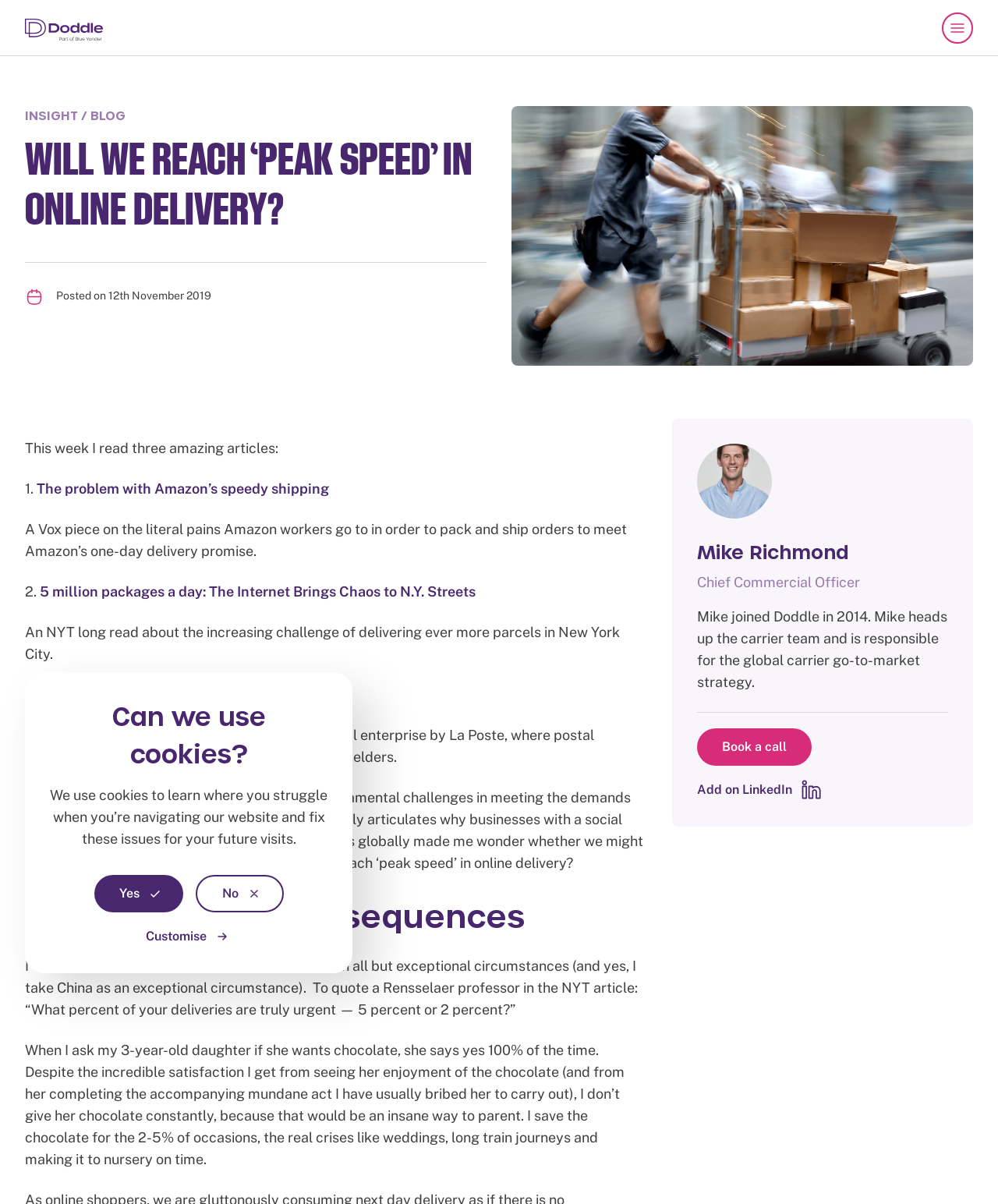Locate the bounding box coordinates of the element that should be clicked to fulfill the instruction: "Click MLS Login".

None